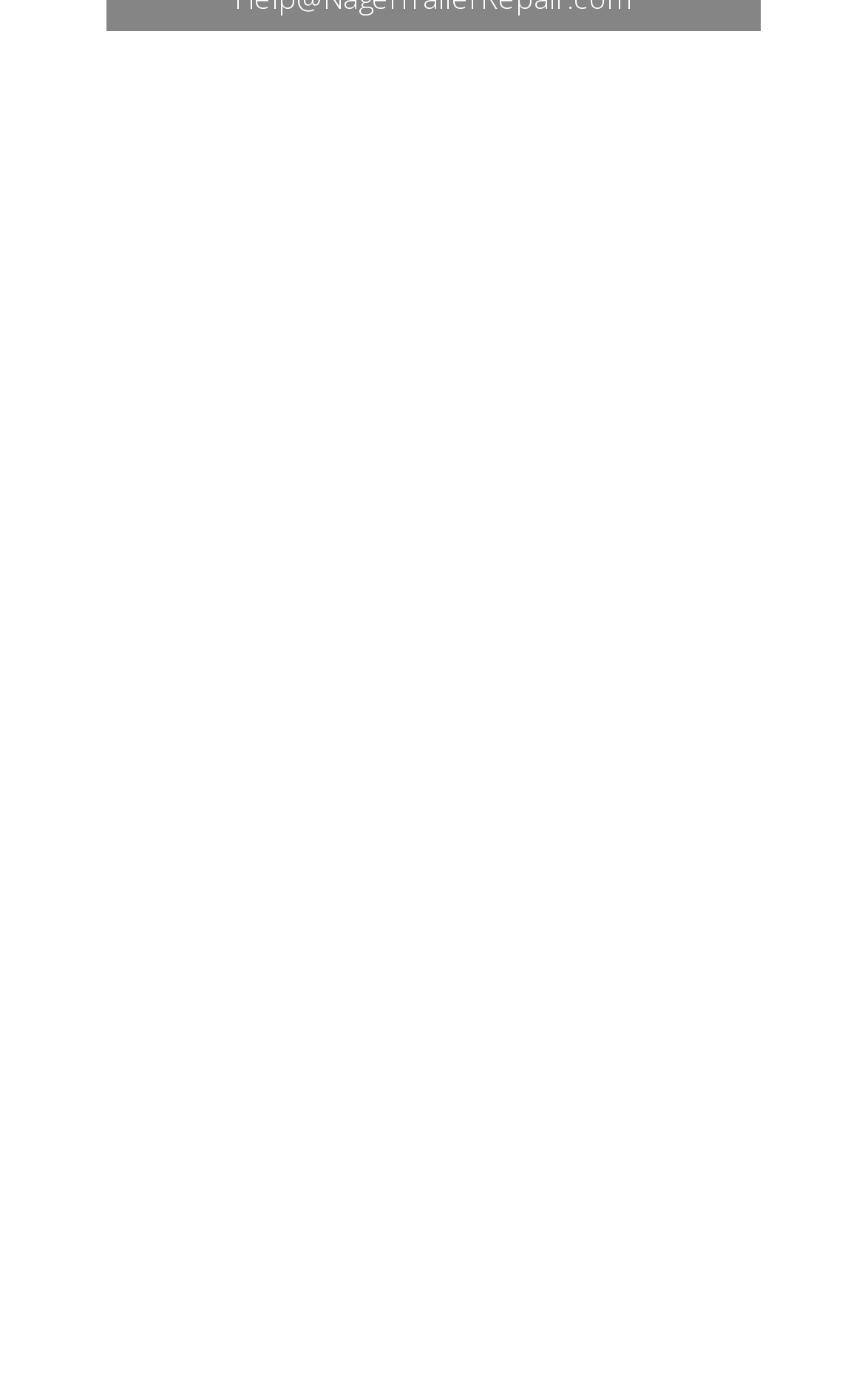What is the last link in the OUR SERVICES section?
Answer the question with a detailed and thorough explanation.

I looked at the links under the 'OUR SERVICES' heading and found that the last link is 'Rv and camper parts'. This link is located at the bottom of the section.